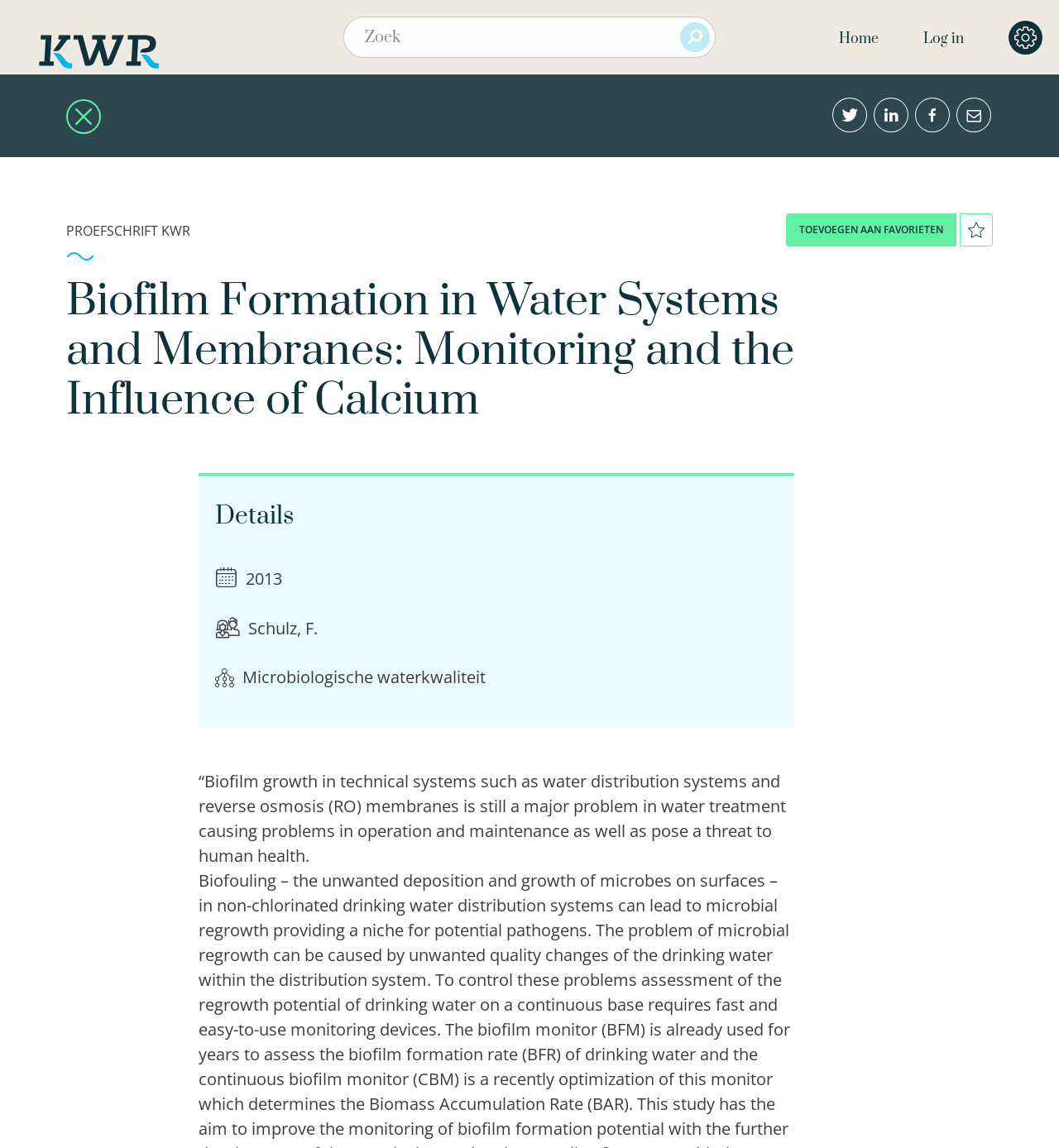What is the name of the library?
Refer to the image and offer an in-depth and detailed answer to the question.

I found the name of the library by looking at the top section of the webpage, where I found a link with the text 'De bibliotheek van KWR' which is likely to be the name of the library.